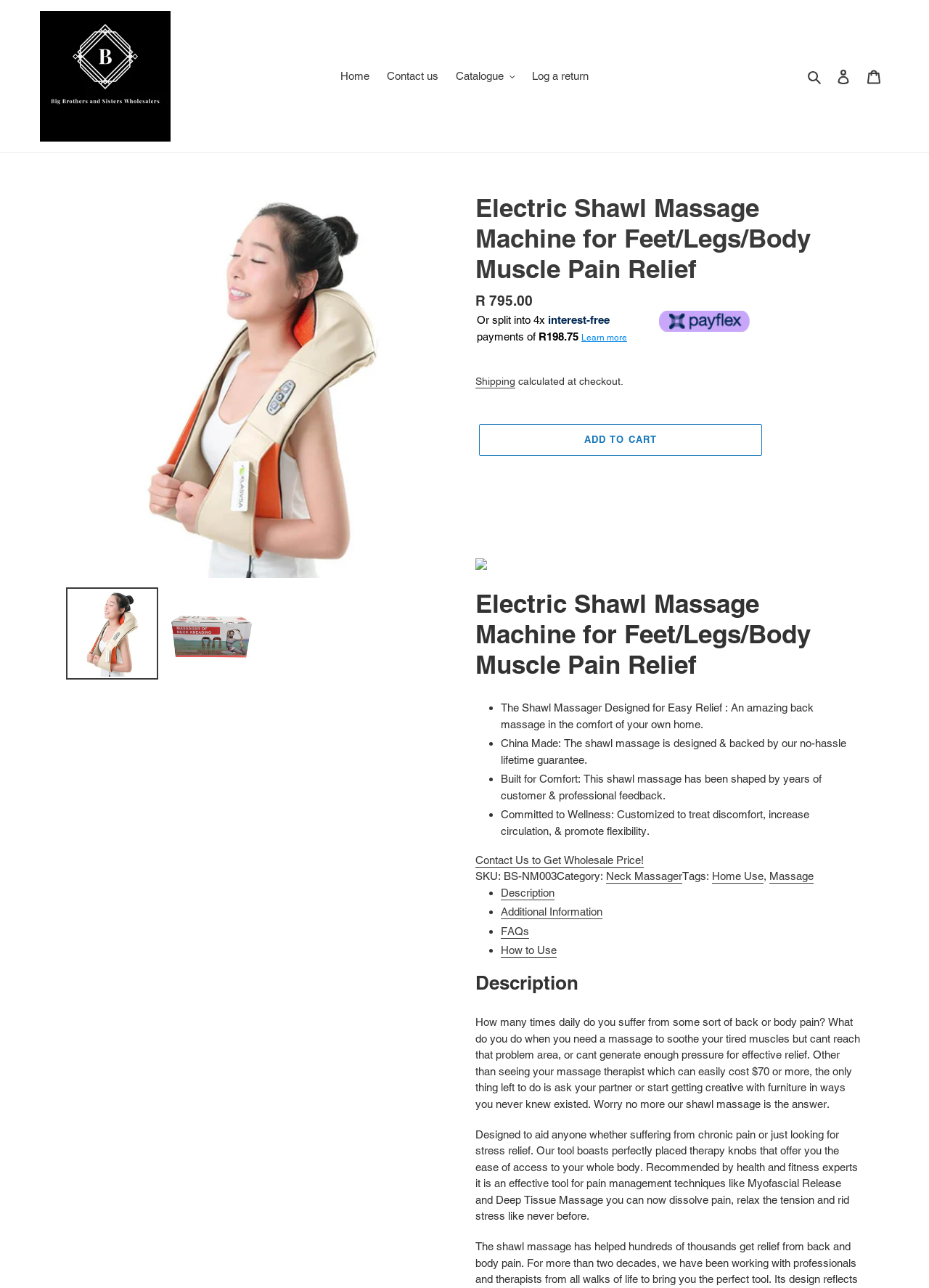Please specify the bounding box coordinates of the element that should be clicked to execute the given instruction: 'Click the 'Catalogue' button'. Ensure the coordinates are four float numbers between 0 and 1, expressed as [left, top, right, bottom].

[0.483, 0.051, 0.562, 0.067]